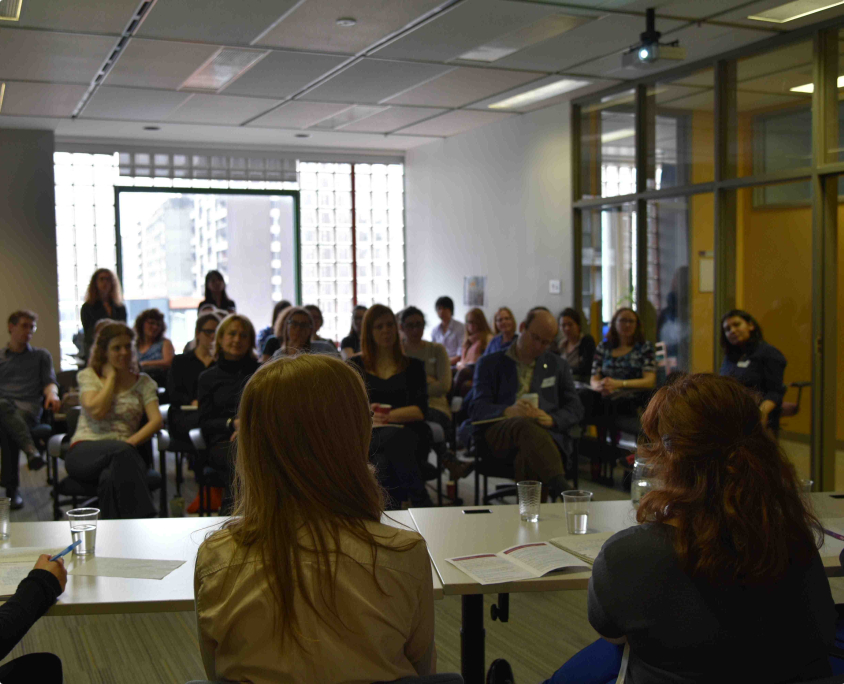What is filtering through the large windows?
Answer the question with just one word or phrase using the image.

Sunlight